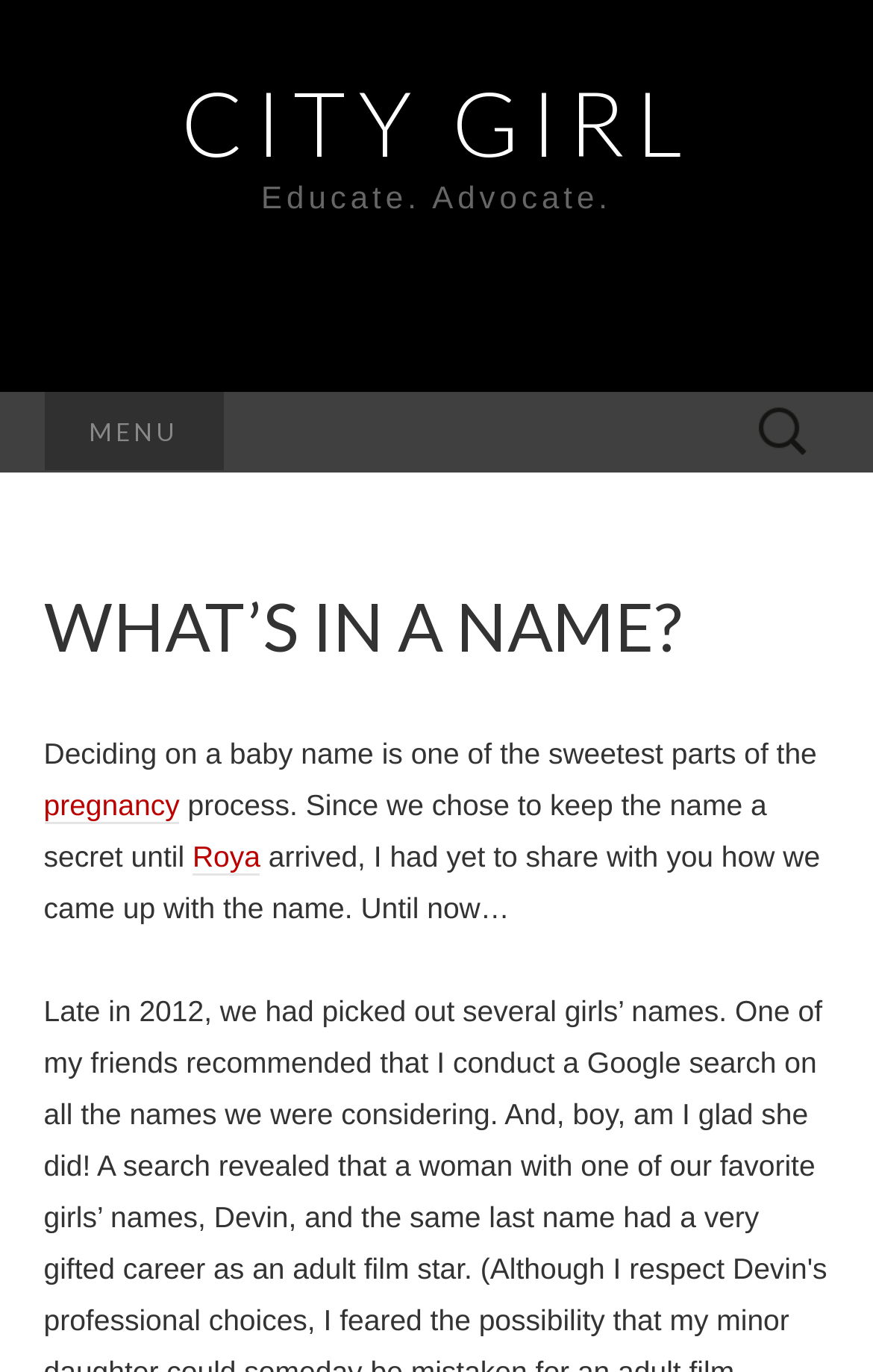Give the bounding box coordinates for the element described as: "City Girl Educate. Advocate.".

[0.05, 0.0, 0.95, 0.286]